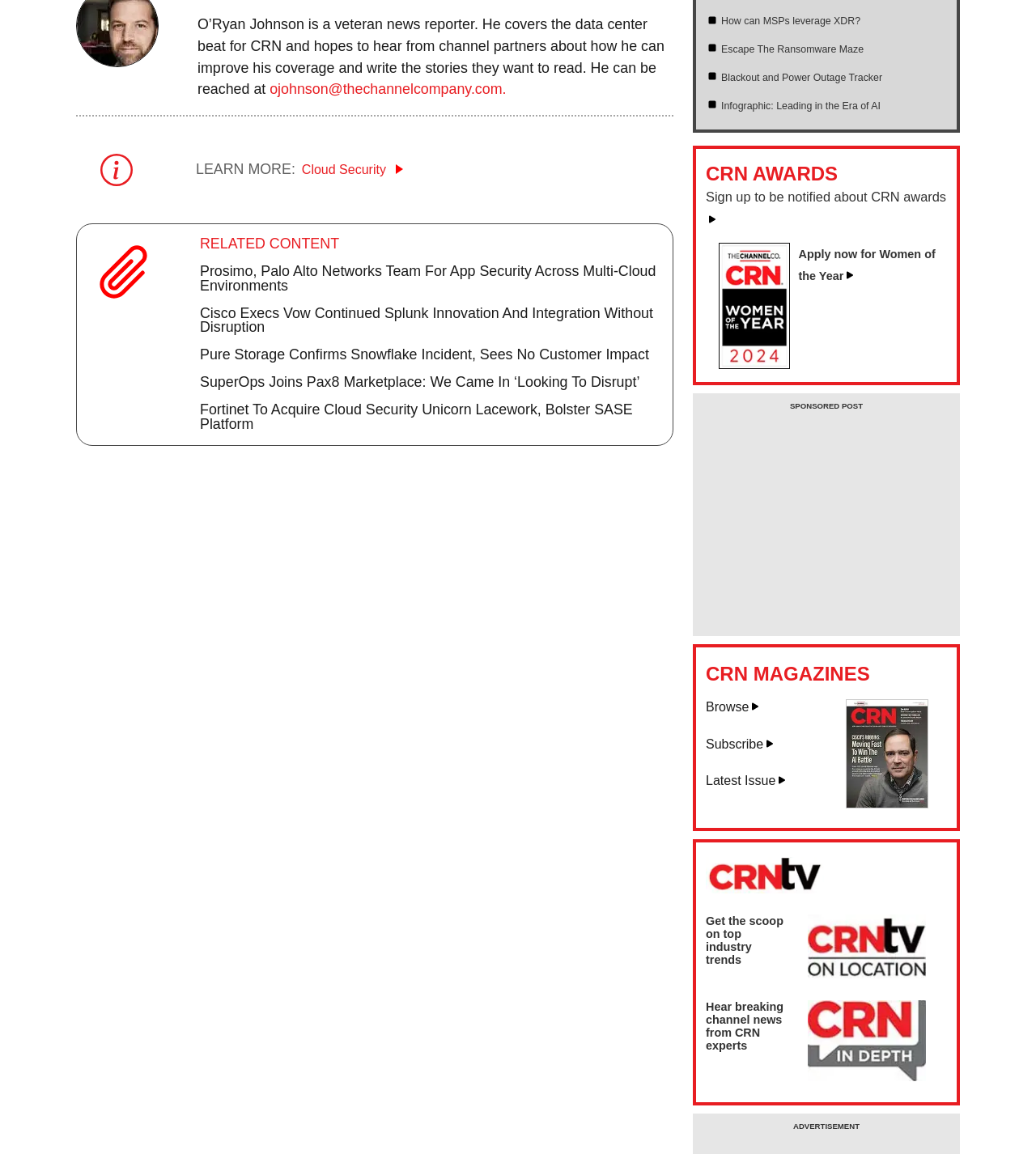Given the element description ".cls-1,.cls-2{stroke-width:0px;}.cls-2{fill:#fff;}" in the screenshot, predict the bounding box coordinates of that UI element.

[0.568, 0.552, 0.587, 0.566]